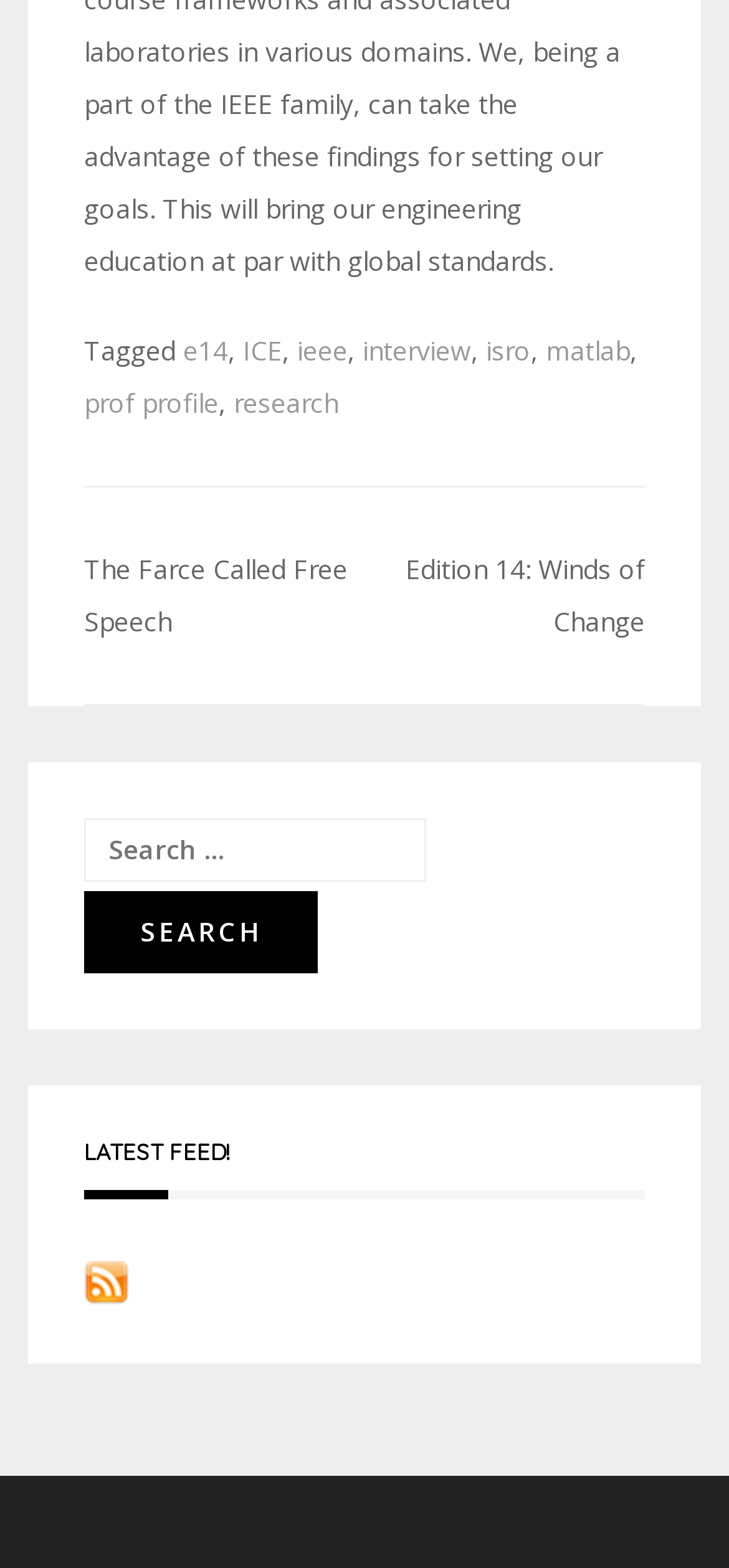Based on the image, provide a detailed response to the question:
How many navigation links are there?

I looked at the navigation section and found two link elements, 'The Farce Called Free Speech' and 'Edition 14: Winds of Change'.